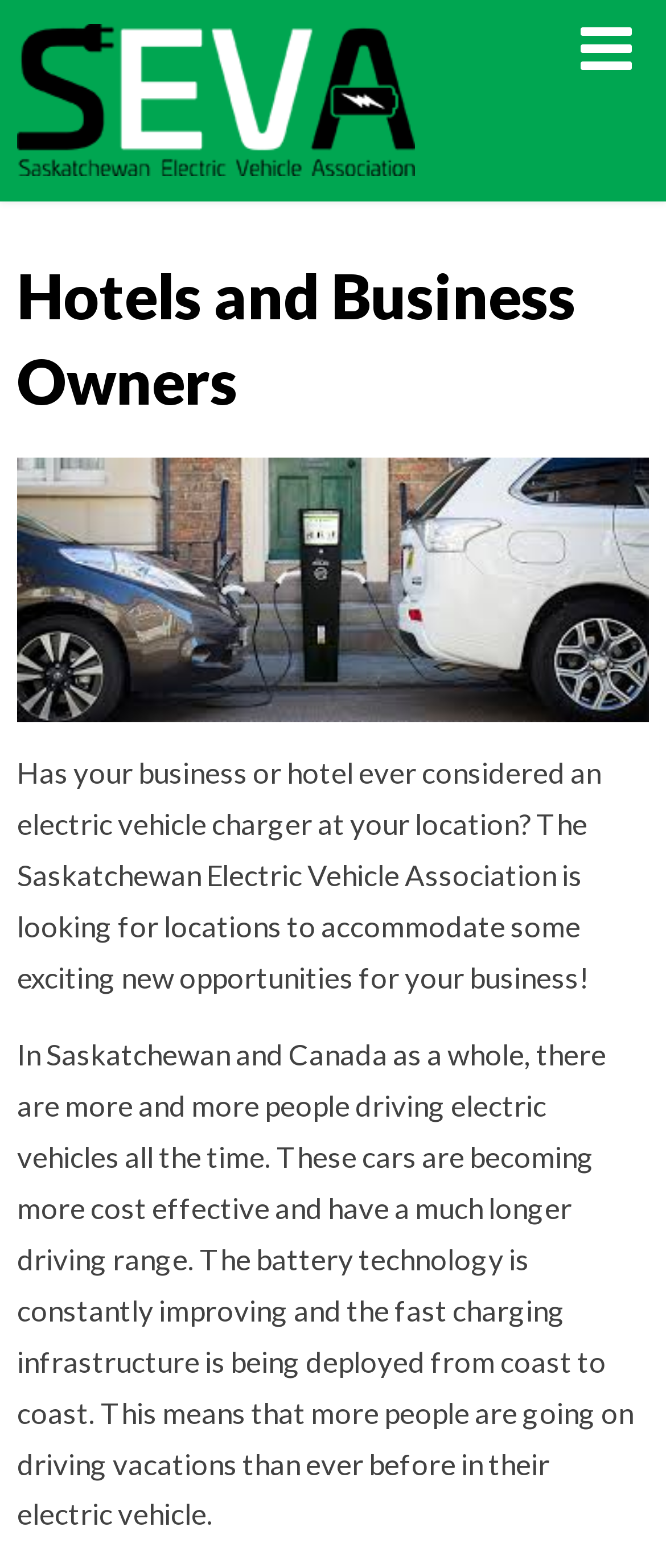Provide a one-word or one-phrase answer to the question:
What is the purpose of the Saskatchewan Electric Vehicle Association?

To accommodate electric vehicle chargers